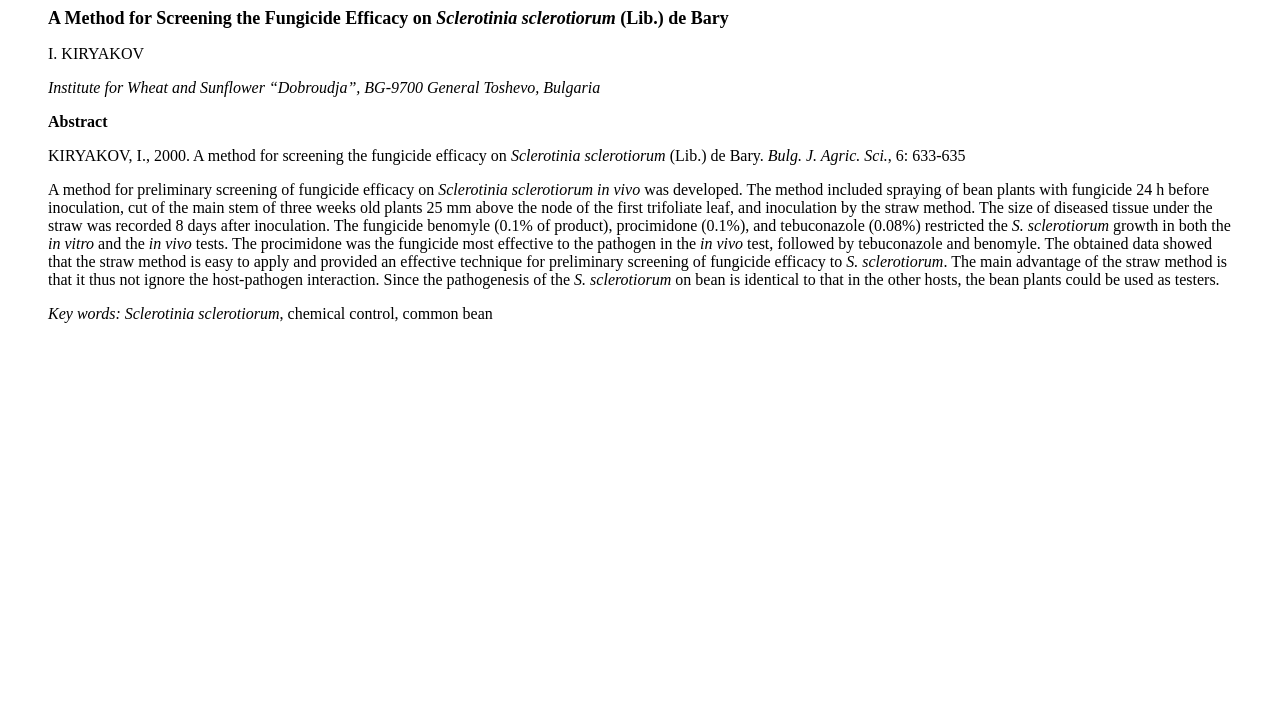What is the title of the article?
Utilize the information in the image to give a detailed answer to the question.

I determined the title of the article by looking at the first few lines of the webpage, which contain the text 'A Method for Screening the Fungicide Efficacy on Sclerotinia sclerotiorum' in a larger font size, indicating that it is the title of the article.